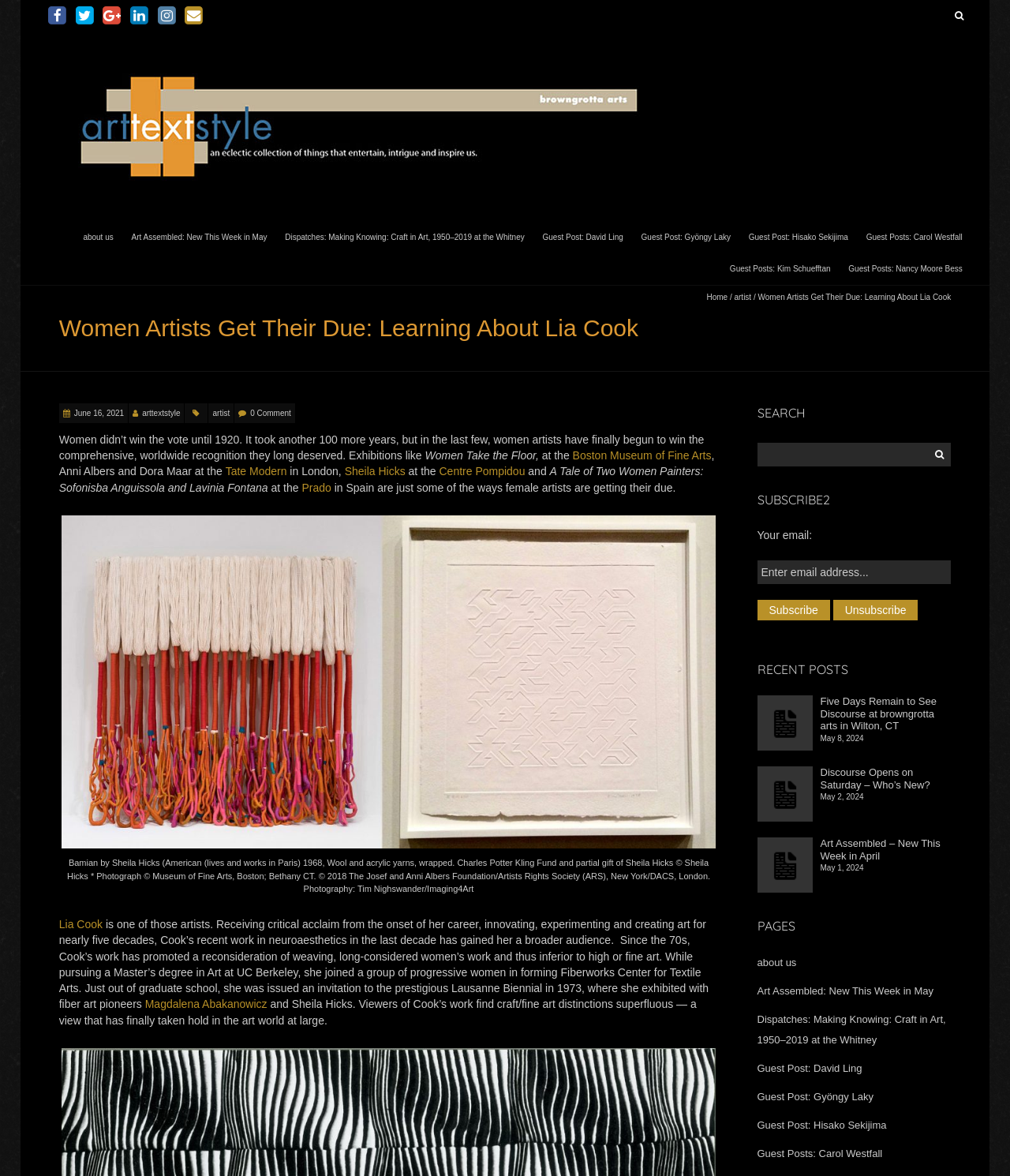Locate the bounding box coordinates of the area you need to click to fulfill this instruction: 'Learn about Lia Cook'. The coordinates must be in the form of four float numbers ranging from 0 to 1: [left, top, right, bottom].

[0.058, 0.78, 0.102, 0.791]